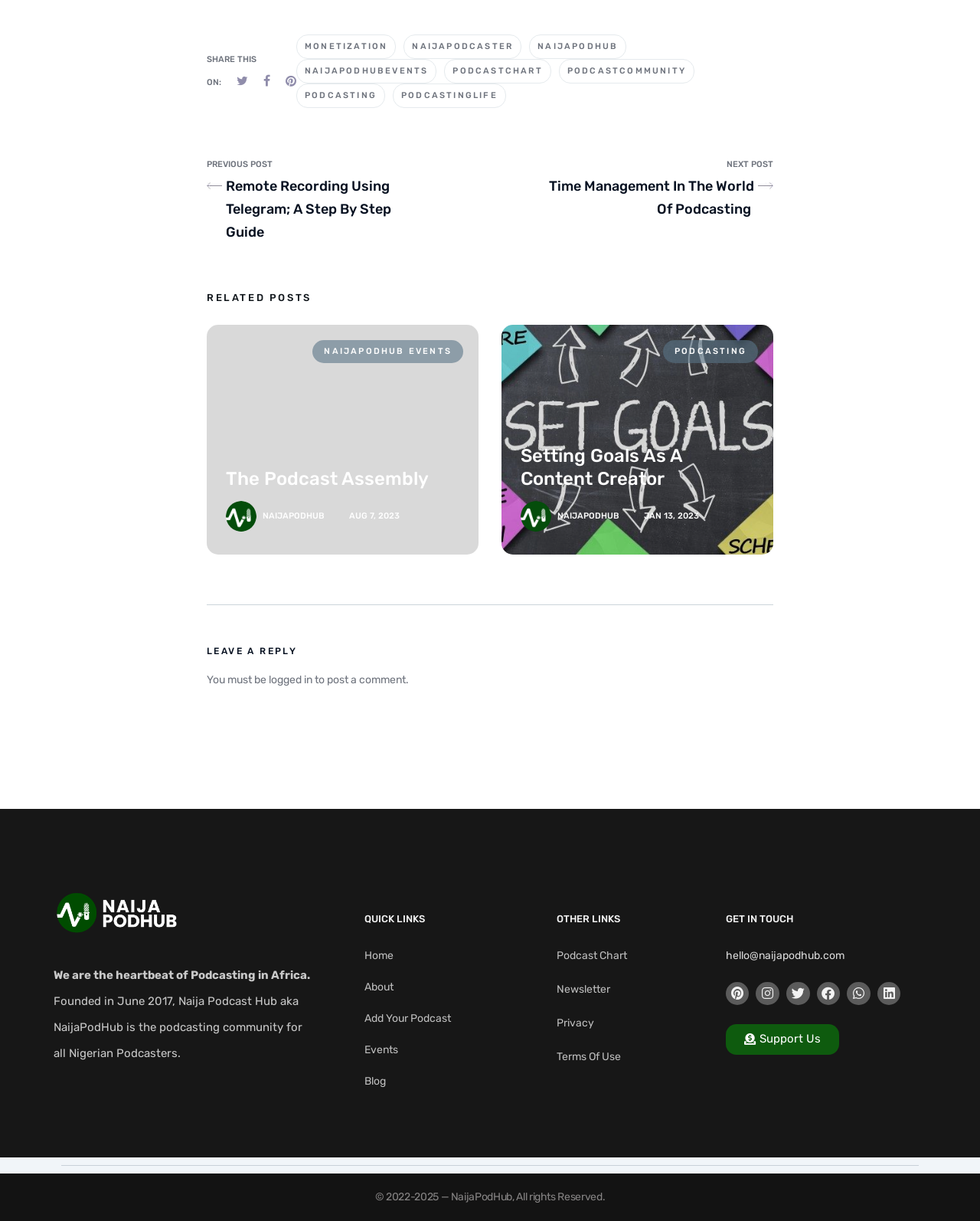Please find the bounding box coordinates of the element that needs to be clicked to perform the following instruction: "Visit the NaijaPodHub events page". The bounding box coordinates should be four float numbers between 0 and 1, represented as [left, top, right, bottom].

[0.319, 0.278, 0.473, 0.297]